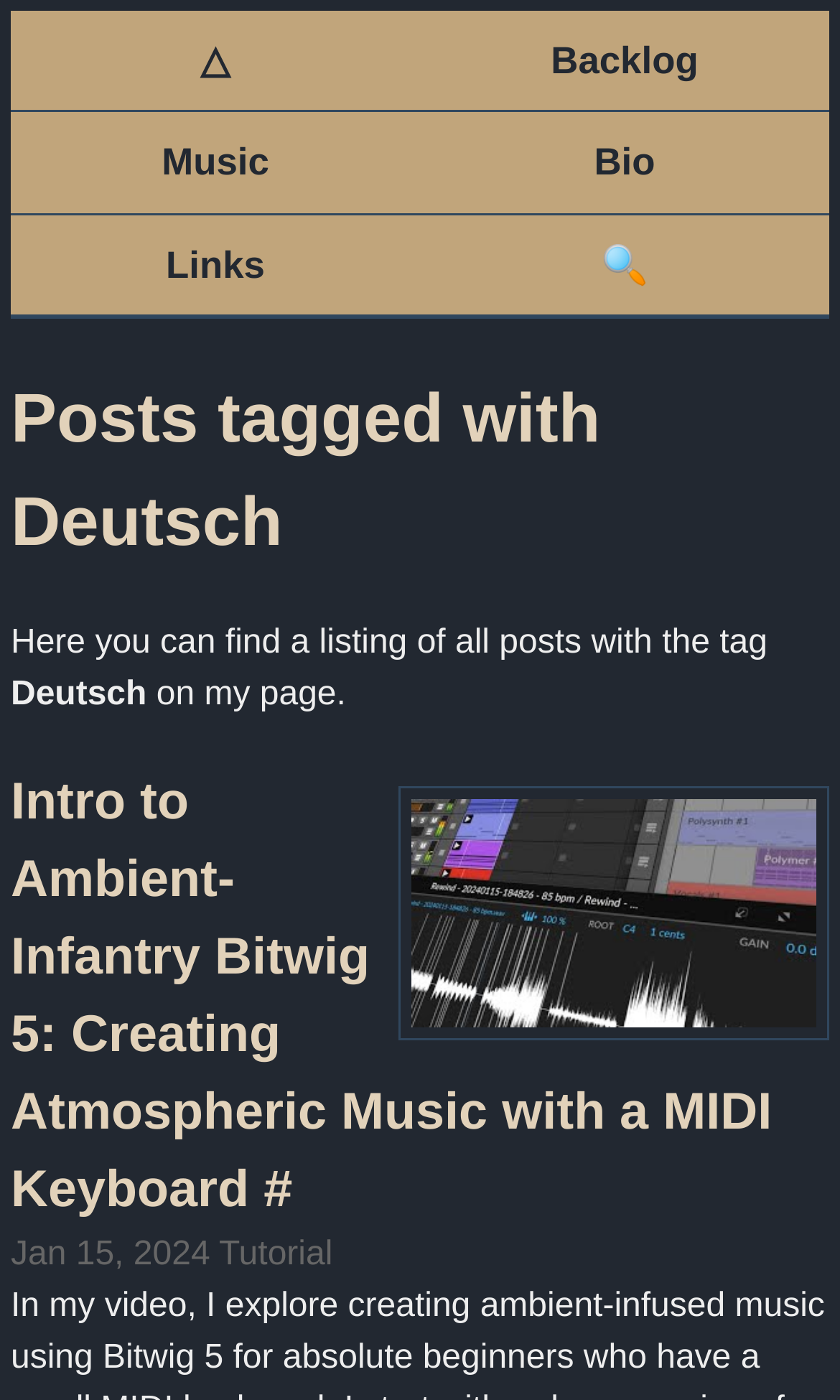Determine the bounding box coordinates of the clickable element to complete this instruction: "Click the 🔍 search icon". Provide the coordinates in the format of four float numbers between 0 and 1, [left, top, right, bottom].

[0.5, 0.154, 0.987, 0.226]